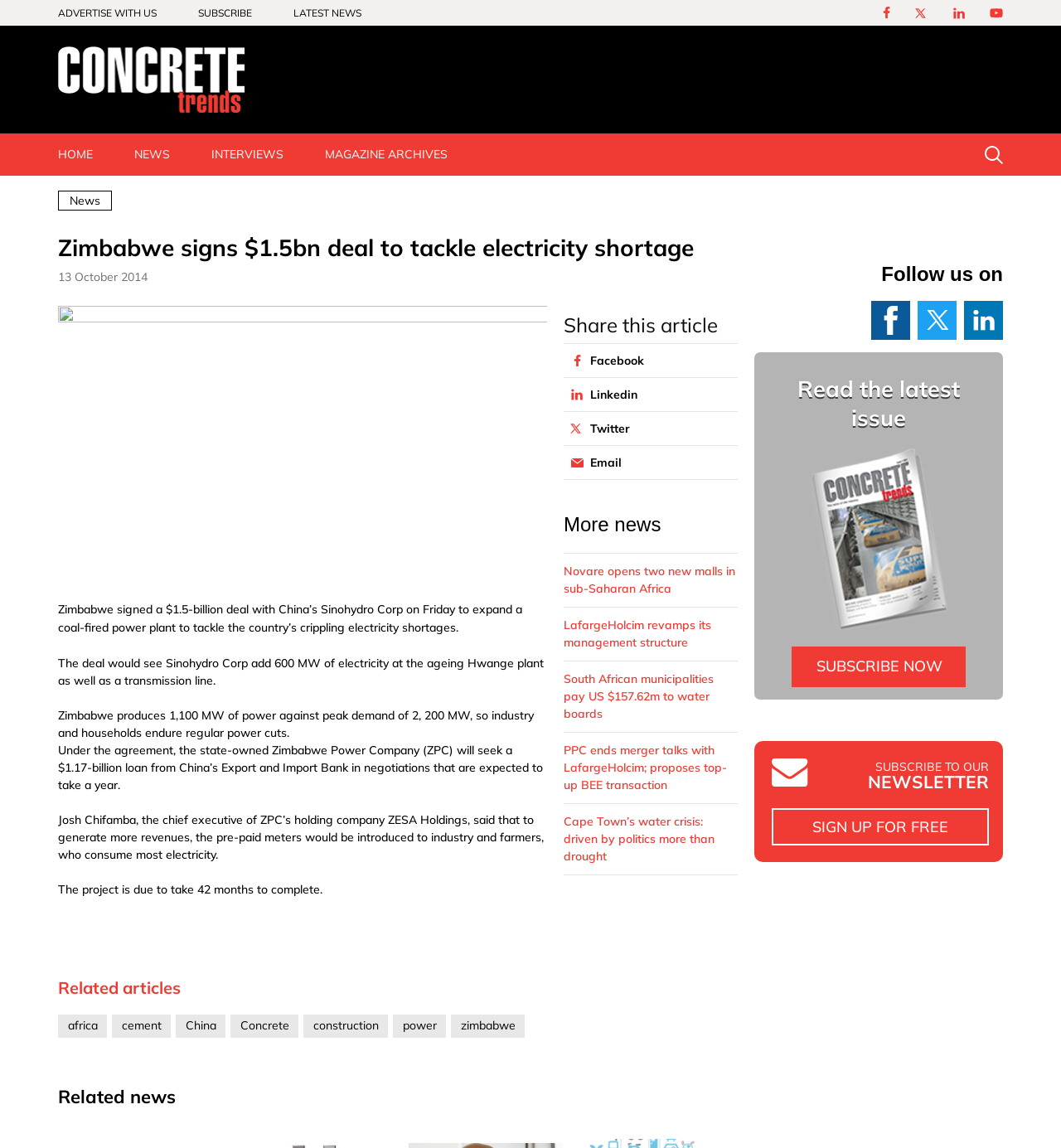Describe in detail what you see on the webpage.

This webpage is about a news article titled "Zimbabwe signs $1.5bn deal to tackle electricity shortage" from Concrete Trends. At the top, there are several links, including "ADVERTISE WITH US", "SUBSCRIBE", "LATEST NEWS", and a logo with an image. Below the logo, there are navigation links, including "HOME", "NEWS", "INTERVIEWS", and "MAGAZINE ARCHIVES".

The main article is divided into several sections. The title of the article is prominently displayed, followed by the date "13 October 2014". The article itself is a news report about Zimbabwe signing a deal with China's Sinohydro Corp to expand a coal-fired power plant to tackle the country's electricity shortages. The article provides details about the deal, including the amount of electricity that will be added to the power plant and the loan that will be sought from China's Export and Import Bank.

Below the article, there are several related links, including "Related articles" and "More news", which provide links to other news articles. There is also a section to share the article on social media platforms, including Facebook, Linkedin, Twitter, and Email.

On the right side of the page, there are several headings, including "Follow us on" and "Read the latest issue", which provide links to subscribe to the newsletter and read the latest issue of the magazine. There is also an image of the latest issue and a link to subscribe now. At the bottom of the page, there is a heading "SUBSCRIBE TO OUR NEWSLETTER" with a link to sign up for free.